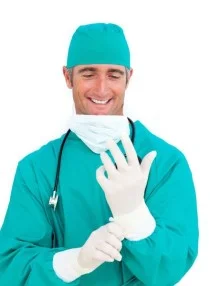Elaborate on the contents of the image in a comprehensive manner.

The image features a cheerful male doctor, dressed in a turquoise surgical scrub and cap, preparing for a medical procedure. He is smiling warmly as he pulls on a pair of disposable gloves, showcasing a friendly and approachable demeanor. The background is plain white, emphasizing the doctor's professional attire and infectious smile, which conveys confidence and readiness for the task ahead. This visual resonates with the theme of healthcare, highlighting the importance of hygiene and preparation in the medical field. The image is associated with Derma GeL®, a product catering to wound management, indicating its relevance for medical professionals.